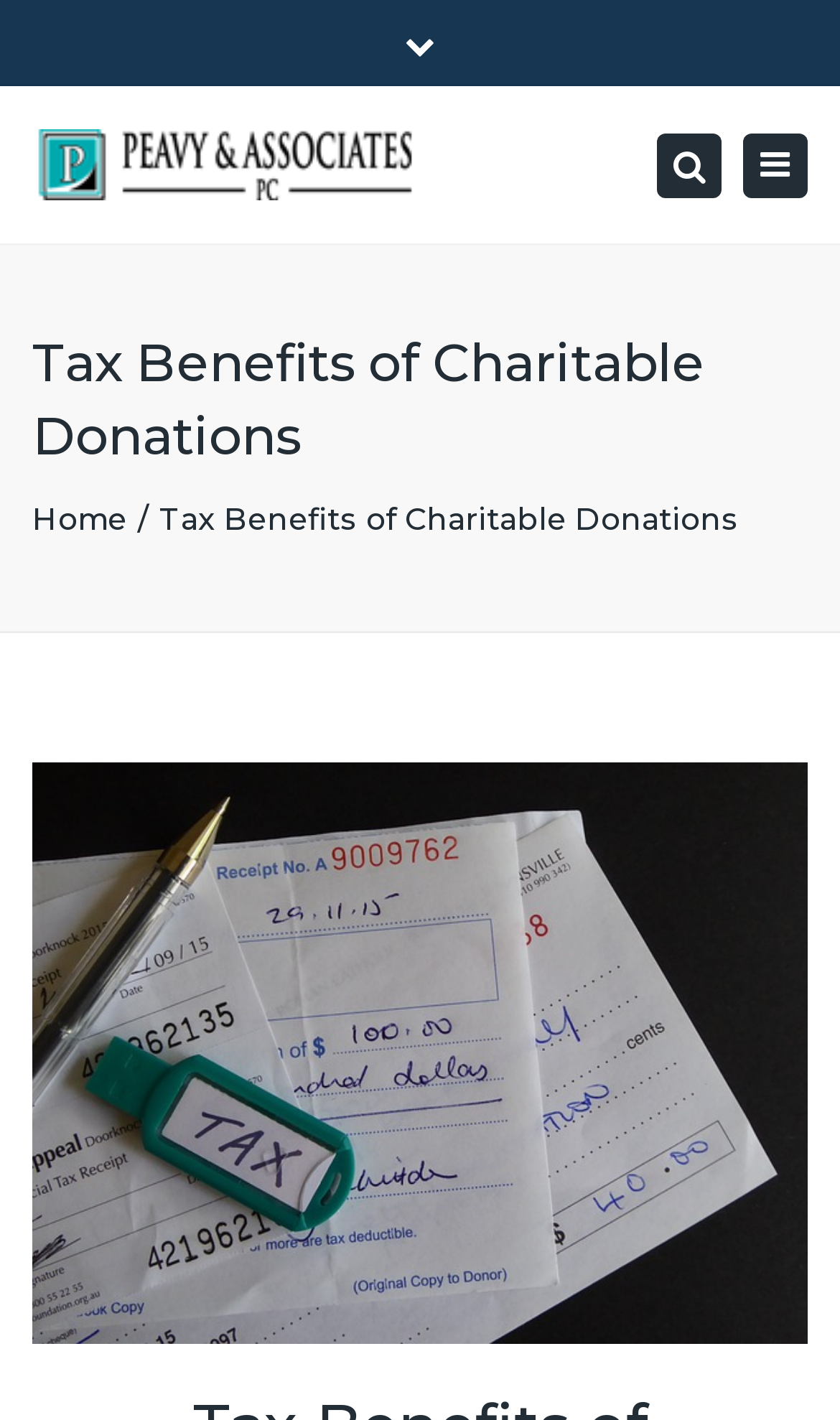Answer this question using a single word or a brief phrase:
How many social media links are present?

3